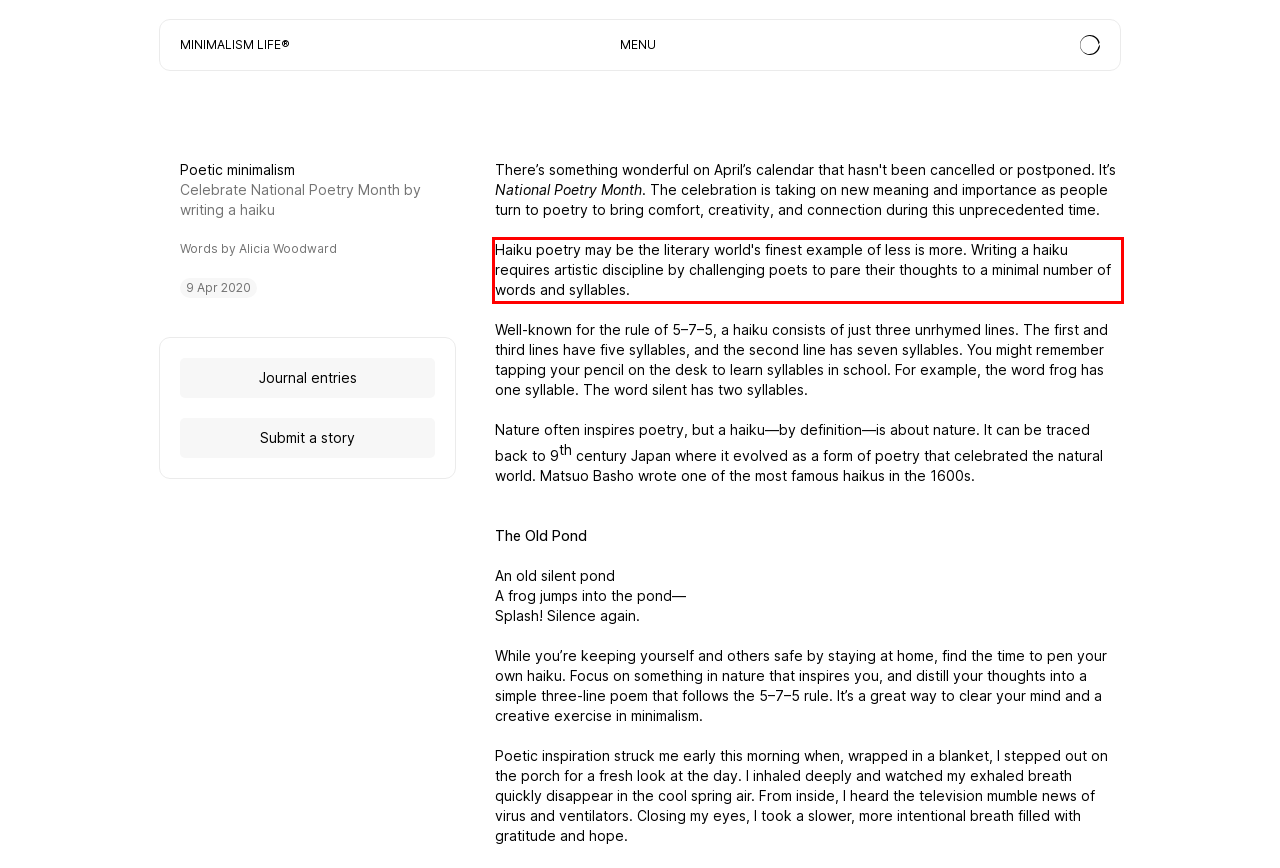Given the screenshot of a webpage, identify the red rectangle bounding box and recognize the text content inside it, generating the extracted text.

Haiku poetry may be the literary world's finest example of less is more. Writing a haiku requires artistic discipline by challenging poets to pare their thoughts to a minimal number of words and syllables.